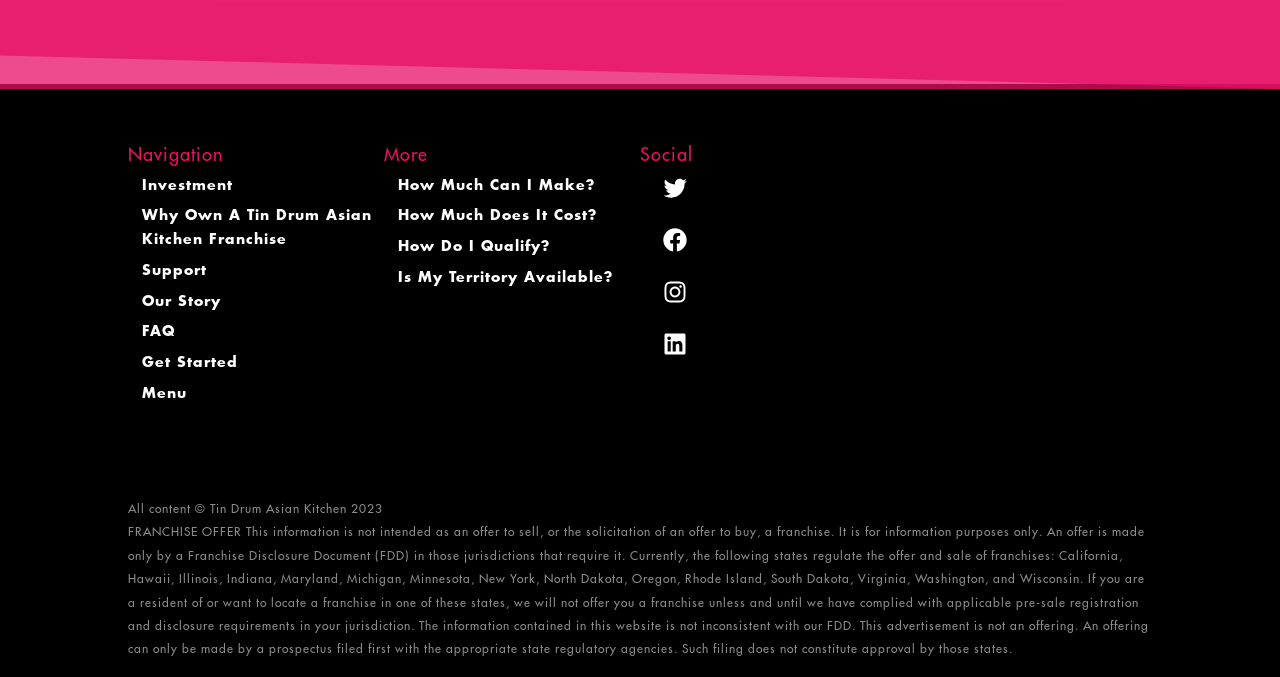Specify the bounding box coordinates of the area that needs to be clicked to achieve the following instruction: "Check Twitter".

[0.511, 0.256, 0.544, 0.298]